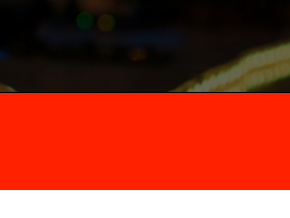Generate a detailed narrative of the image.

The image illustrates a vibrant and dynamic visual representation related to the report titled "Energy savings to grow LED driver market to $25B by 2022." The backdrop suggests a technology-driven environment, possibly featuring LED lights, which aligns with the topic of energy savings and market growth in LED drivers. The overlay includes sections of bold colors that could symbolize important data or insights from the report. This visual serves to enhance the understanding of how energy-efficient technologies, particularly LED lighting, are poised to significantly impact market dynamics over the coming years. The context implies a focus on the advancements in lighting technology and its implications for energy consumption reduction.